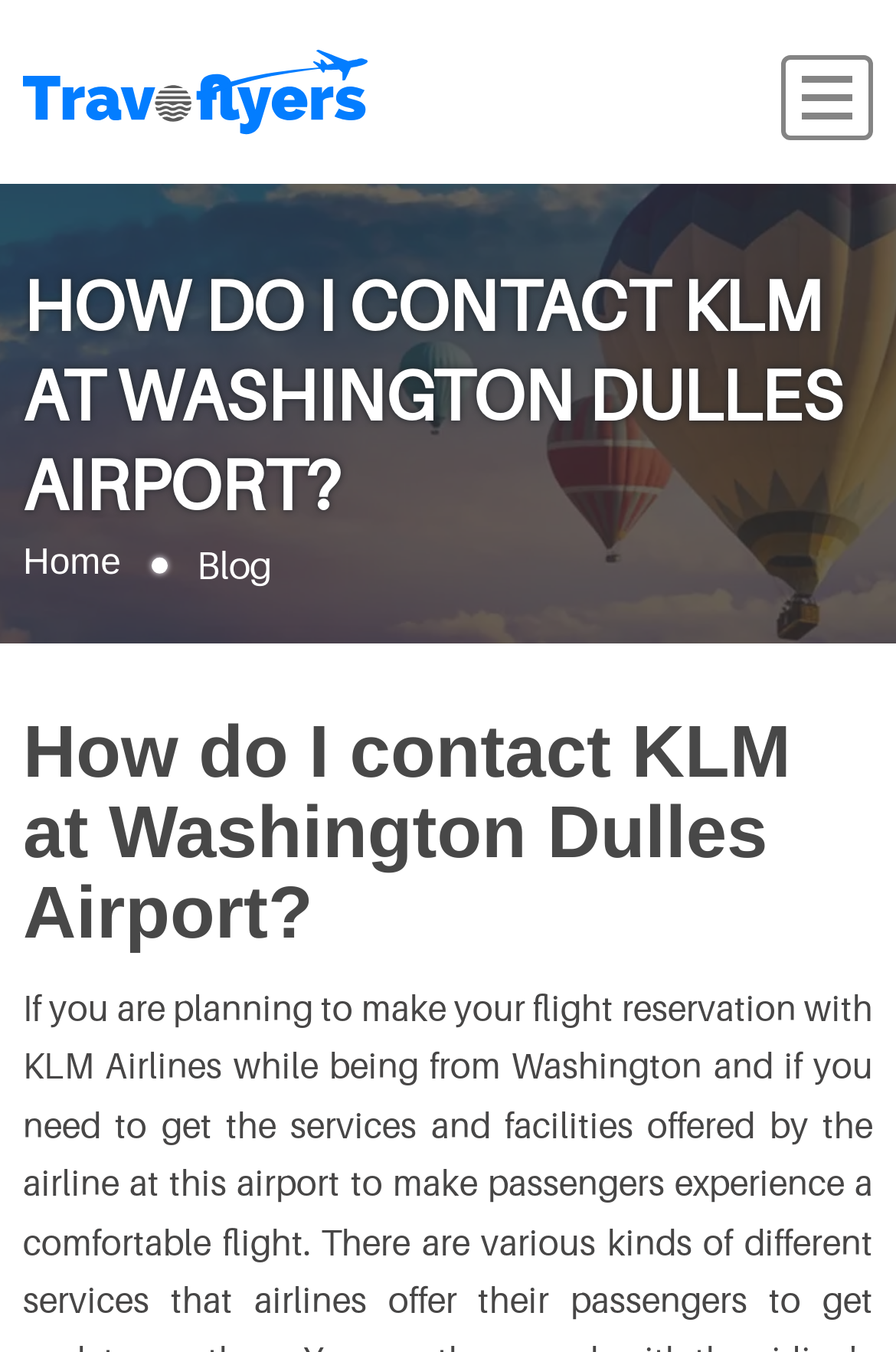Given the description alt="logo", predict the bounding box coordinates of the UI element. Ensure the coordinates are in the format (top-left x, top-left y, bottom-right x, bottom-right y) and all values are between 0 and 1.

[0.026, 0.025, 0.41, 0.11]